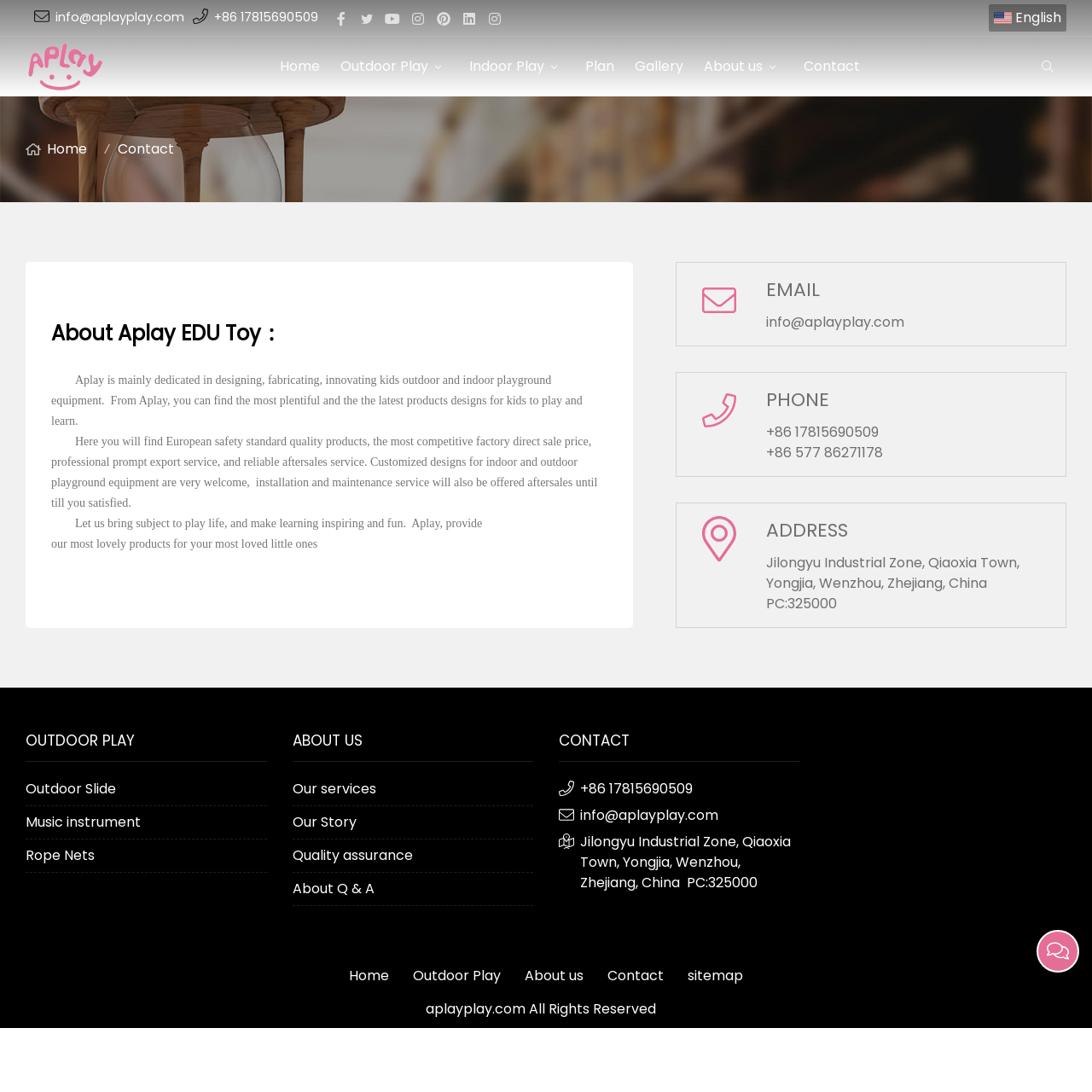Look at the image and give a detailed response to the following question: What is the contact email of the company?

The link 'info@aplayplay.com' is present on the webpage, which is likely to be the contact email of the company.